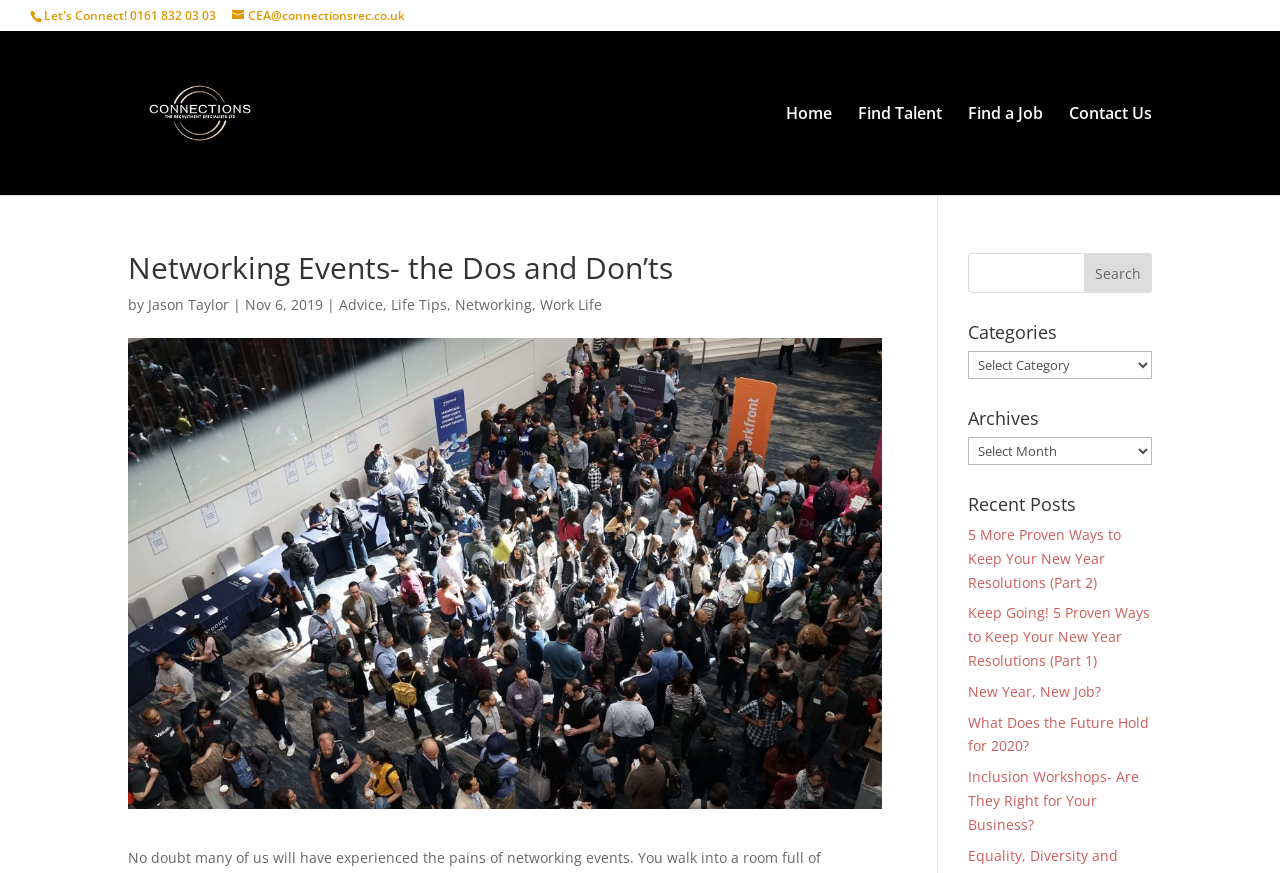What is the name of the recruitment specialist limited?
Using the image as a reference, answer with just one word or a short phrase.

Connections